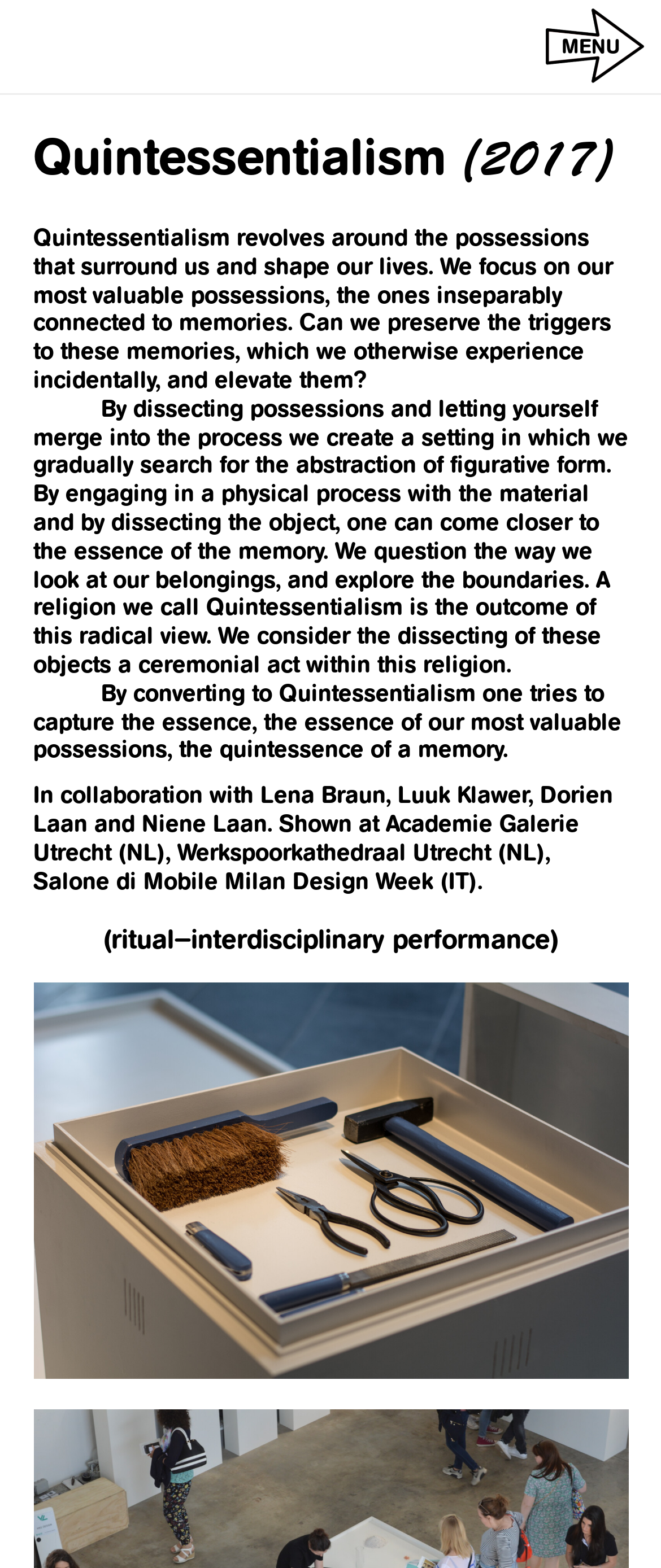Generate a thorough caption detailing the webpage content.

The webpage is about Levi van Gelder, an artist and designer based in Amsterdam, showcasing his work "Quintessentialism" (2017). At the top of the page, there is a title "Quintessentialism" in a prominent position. Below the title, there is a paragraph of text that explains the concept of Quintessentialism, which revolves around the possessions that shape our lives and the memories associated with them. 

The text is divided into four sections, each describing a different aspect of Quintessentialism. The first section discusses the focus on valuable possessions and memories, the second section explains the process of dissecting possessions to abstract their figurative form, the third section questions the way we look at our belongings and explores the boundaries, and the fourth section describes the conversion to Quintessentialism as a way to capture the essence of memories.

To the right of the text, there is a large image of Levi van Gelder, taking up most of the right side of the page. At the bottom of the page, there is a smaller image, likely a logo or icon, positioned at the top right corner. Additionally, there is a line of text that credits the collaborators and lists the exhibitions where the work was shown. Above this text, there is a label "(ritual—interdisciplinary performance)" that seems to be related to the work.